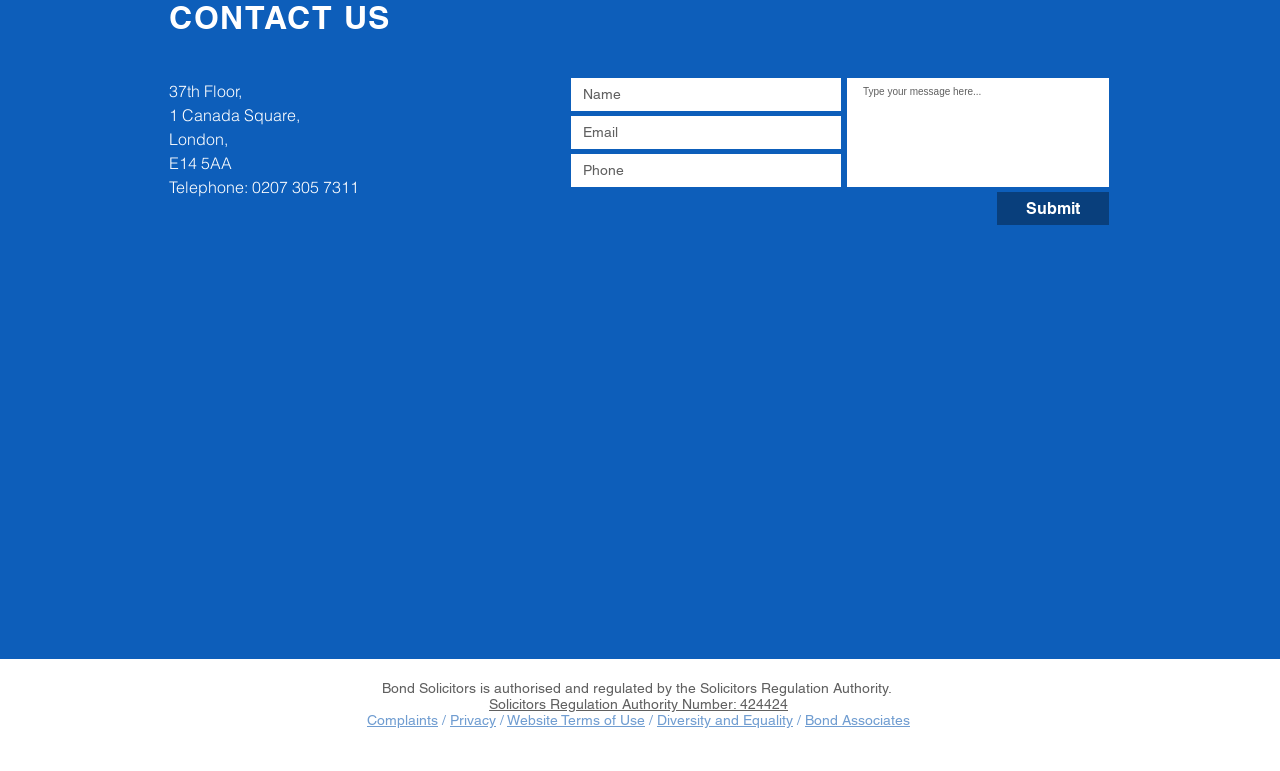What is the address of Bond Solicitors?
Could you answer the question in a detailed manner, providing as much information as possible?

I found the address by looking at the static text elements at the top of the page, which provide the address in a hierarchical structure.